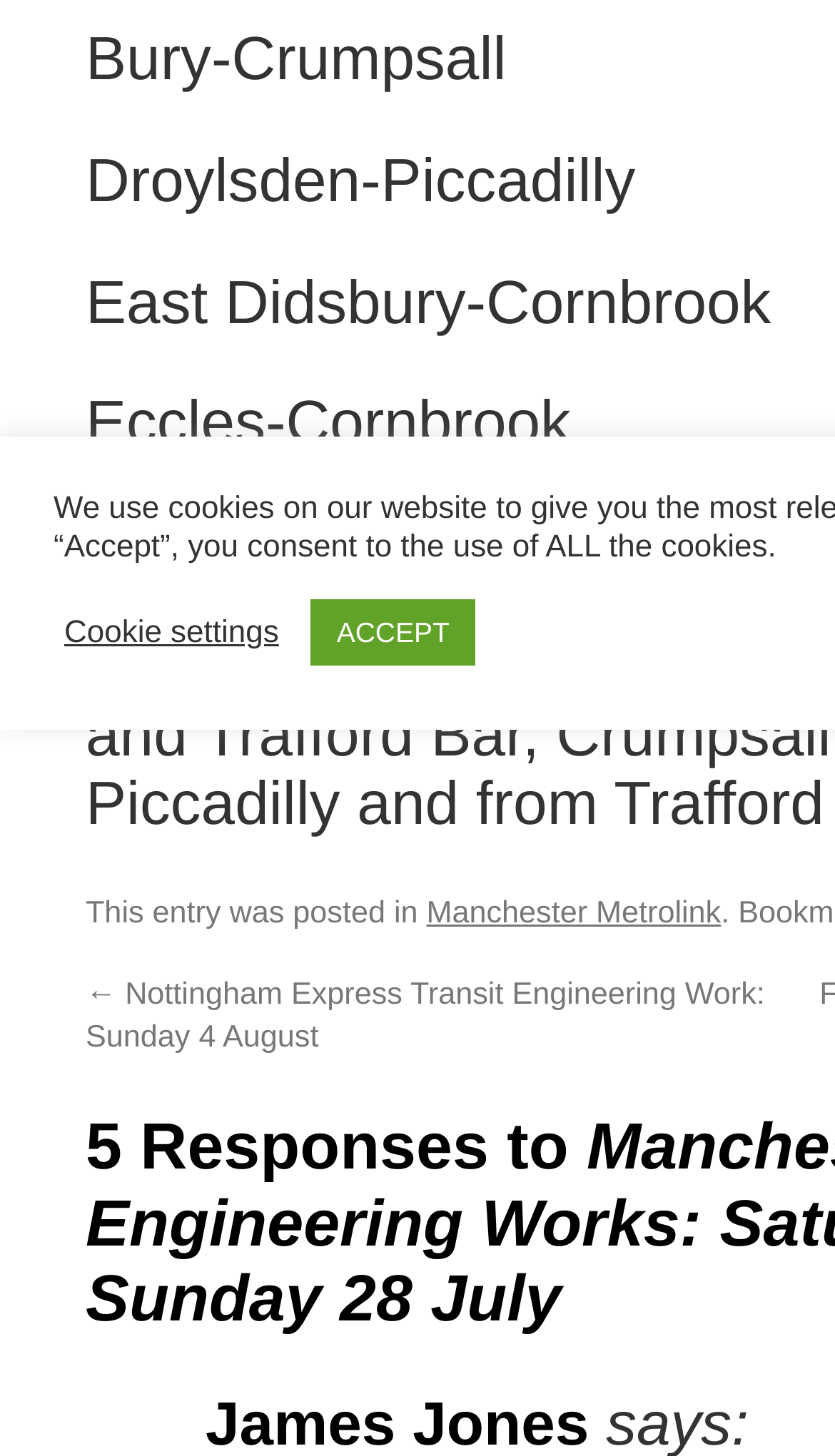Identify the bounding box for the described UI element. Provide the coordinates in (top-left x, top-left y, bottom-right x, bottom-right y) format with values ranging from 0 to 1: ACCEPT

[0.372, 0.412, 0.569, 0.457]